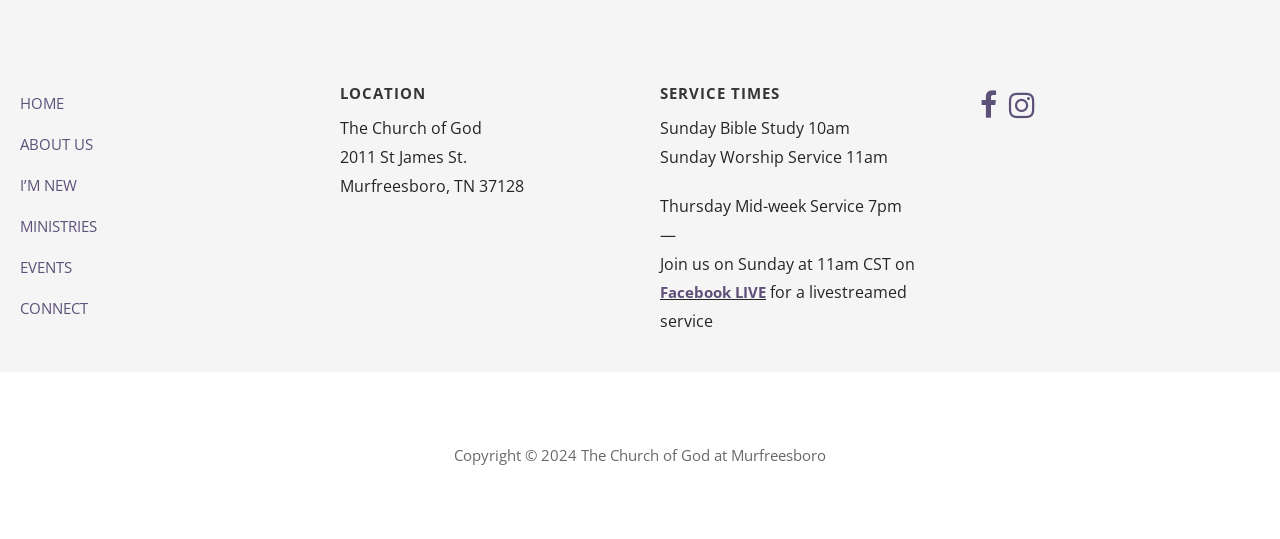Observe the image and answer the following question in detail: How can I watch the Sunday service online?

I found the way to watch the Sunday service online by looking at the link element with the text 'Facebook LIVE' located at [0.516, 0.524, 0.598, 0.561] which is a child of the complementary element with ID 54, and the surrounding text 'Join us on Sunday at 11am CST on'.